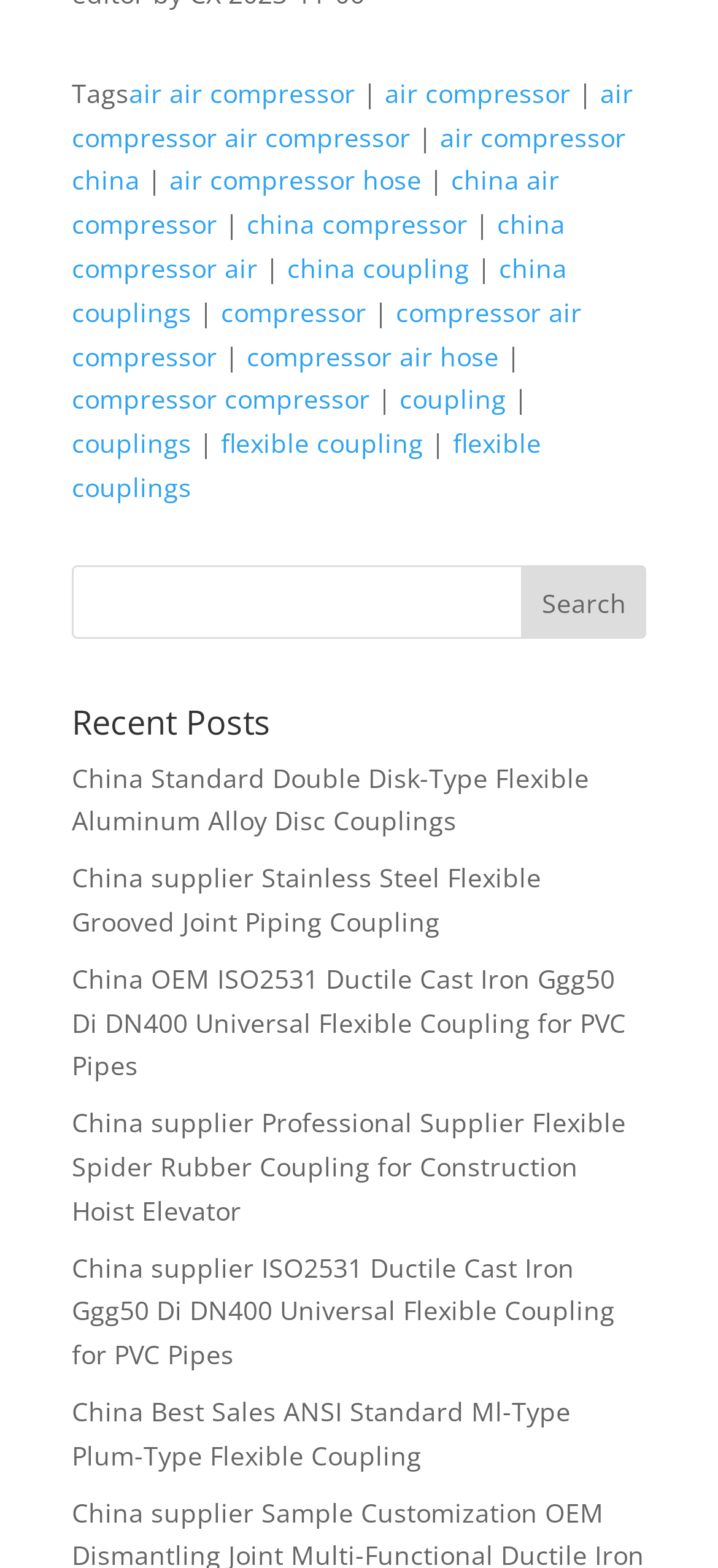Provide a one-word or brief phrase answer to the question:
How many links are there in the 'Recent Posts' section?

5